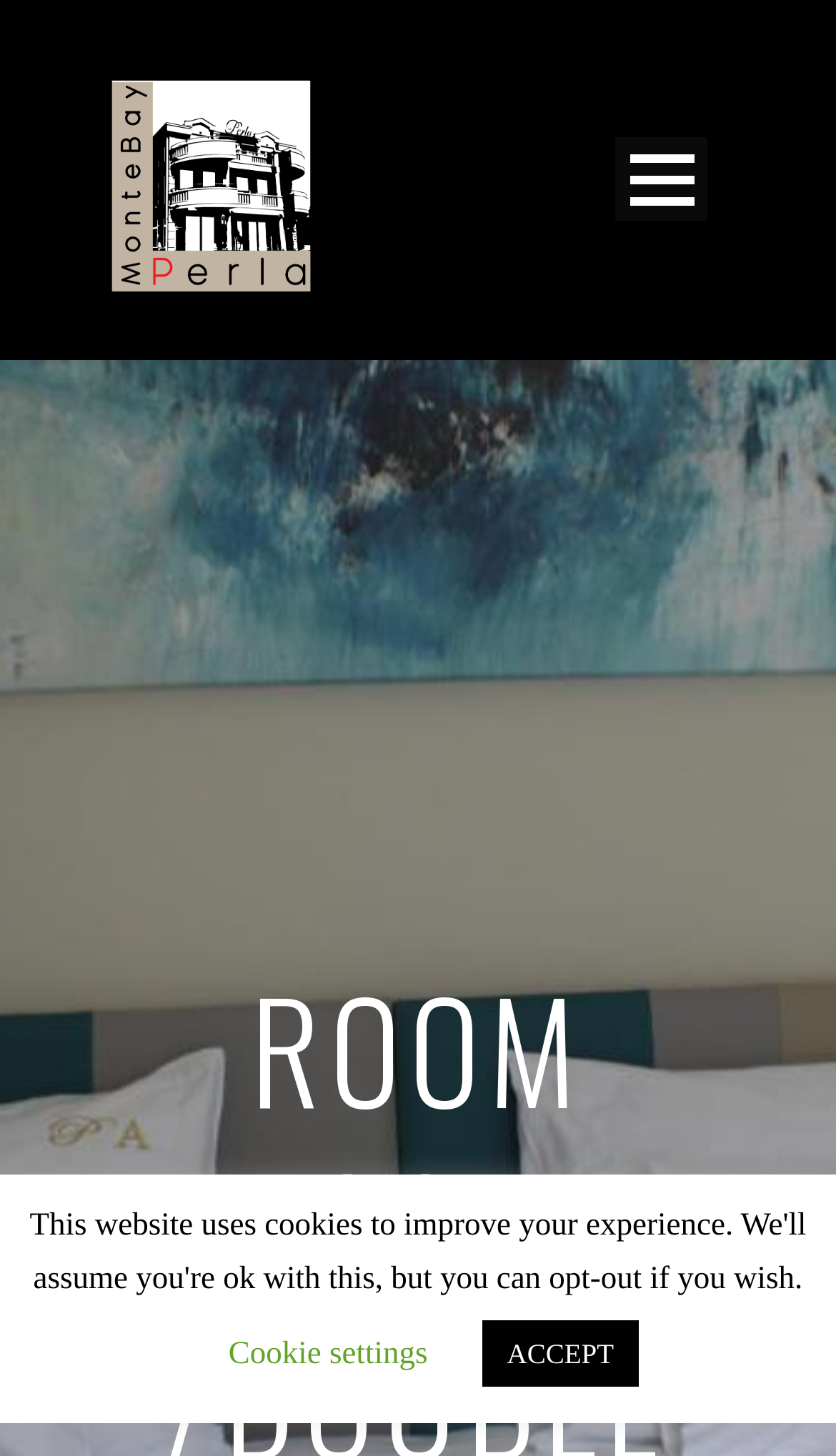Answer the following query concisely with a single word or phrase:
How many navigation links are there?

6